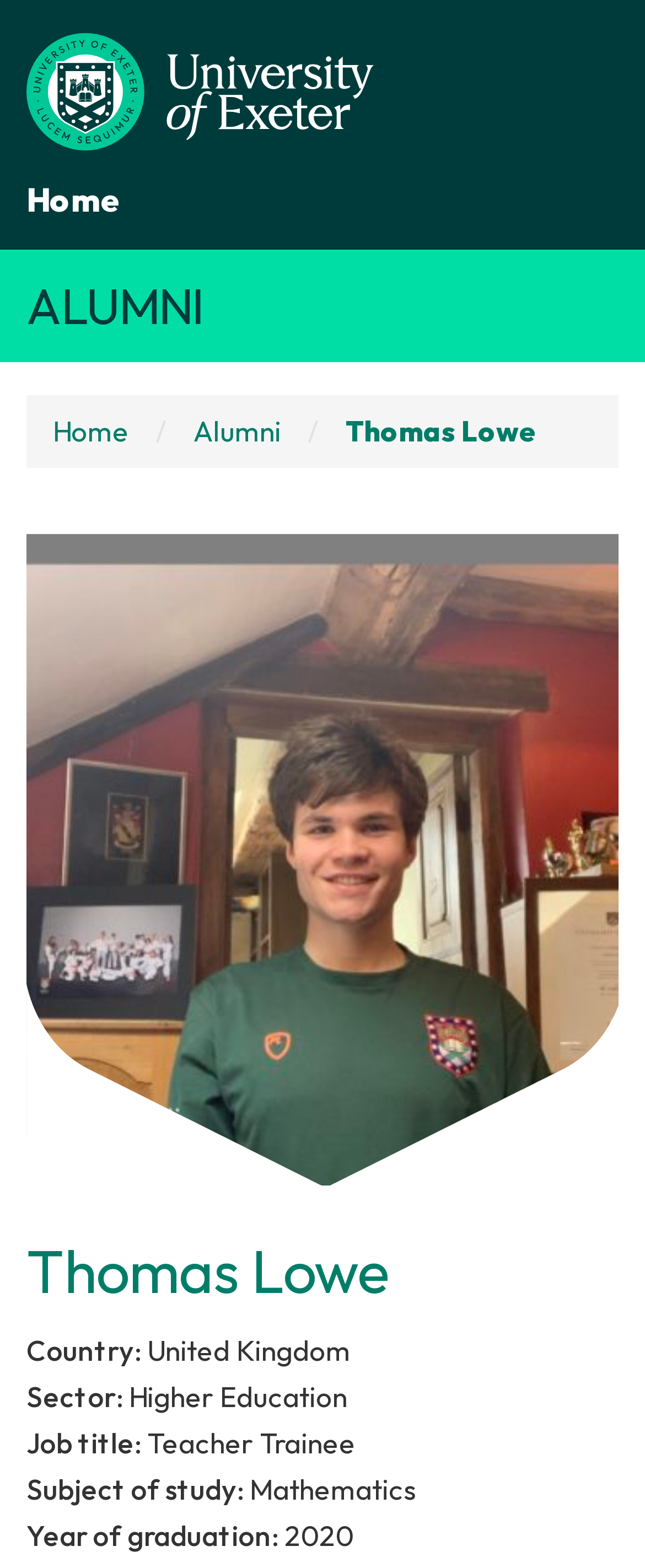What is the sector of Thomas Lowe? Observe the screenshot and provide a one-word or short phrase answer.

Higher Education